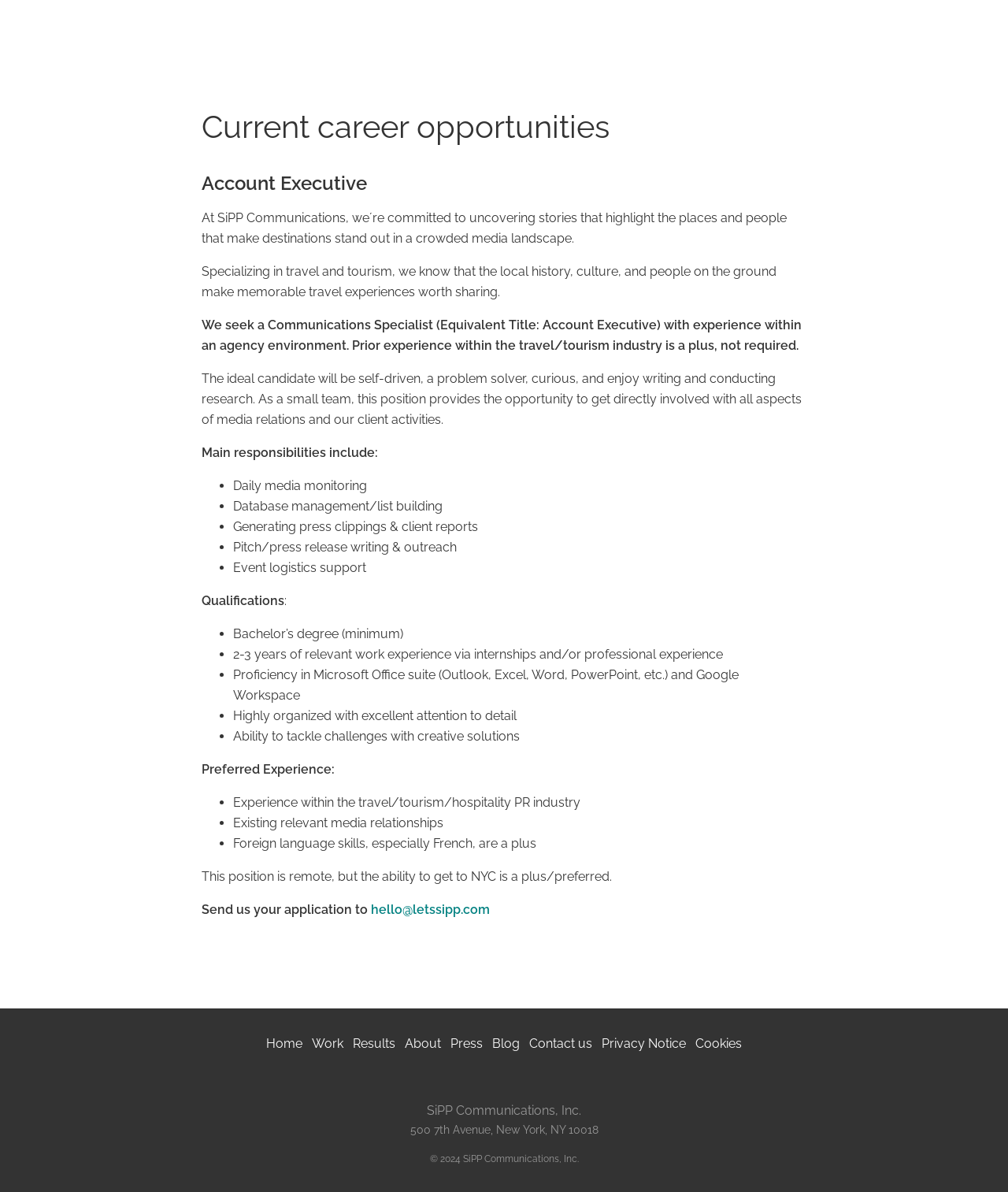Please find the bounding box coordinates of the element's region to be clicked to carry out this instruction: "Go to the 'Home' page".

[0.264, 0.867, 0.3, 0.884]